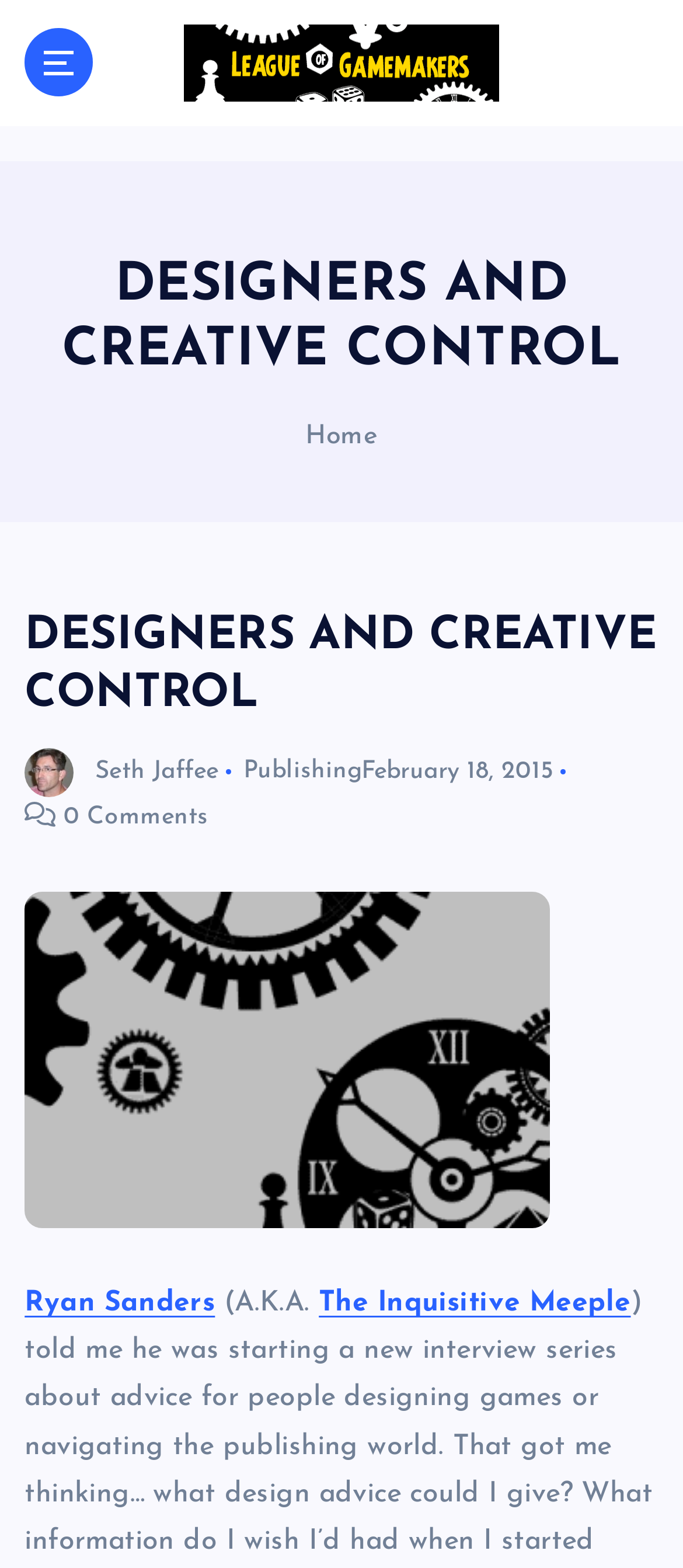Refer to the image and provide an in-depth answer to the question: 
What is the date of the article?

I determined the answer by looking at the StaticText element with the text 'February 18, 2015', which suggests that it is the date of the article.